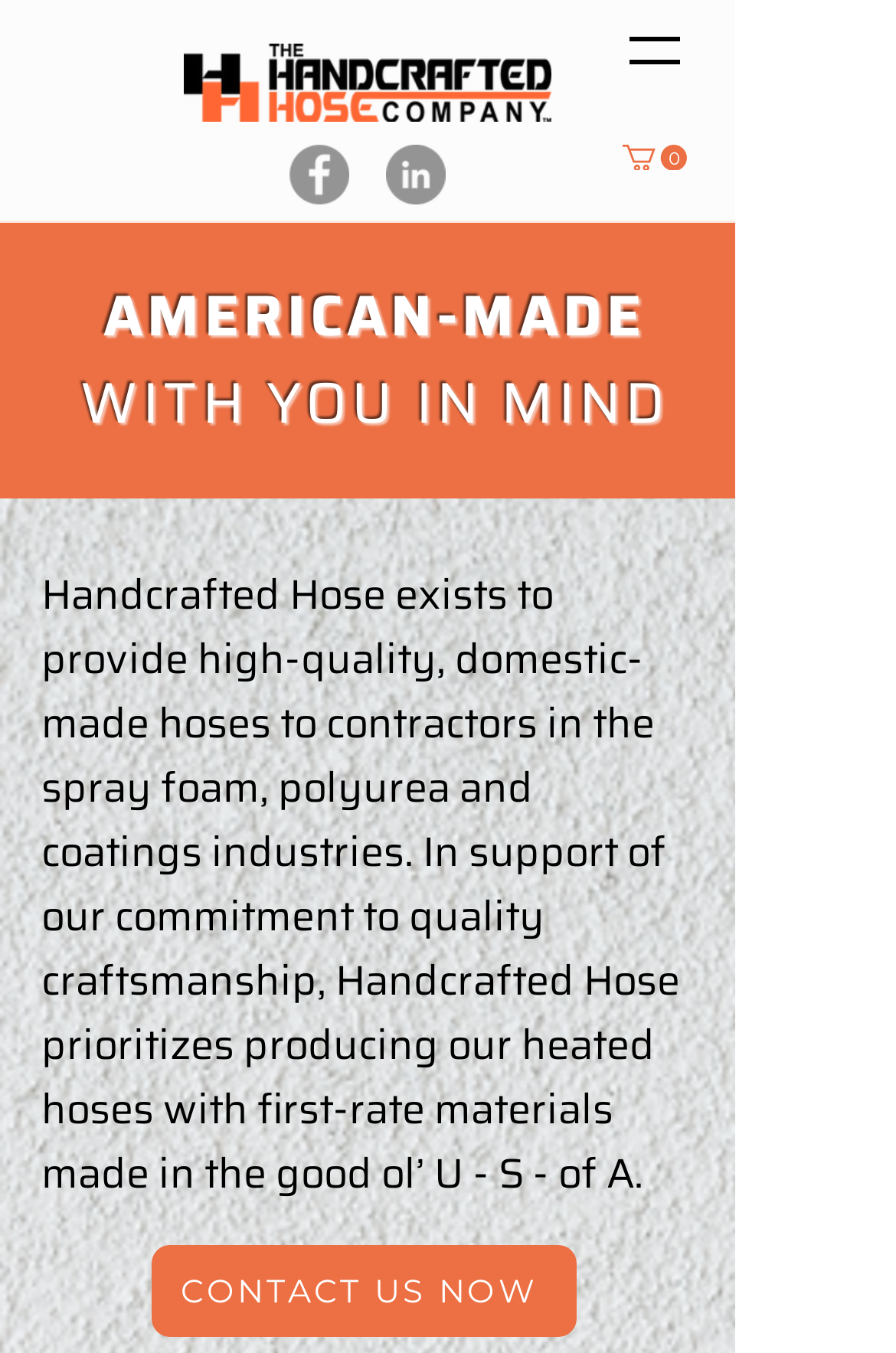Specify the bounding box coordinates (top-left x, top-left y, bottom-right x, bottom-right y) of the UI element in the screenshot that matches this description: parent_node: 0 aria-label="Open navigation menu"

[0.679, 0.003, 0.782, 0.071]